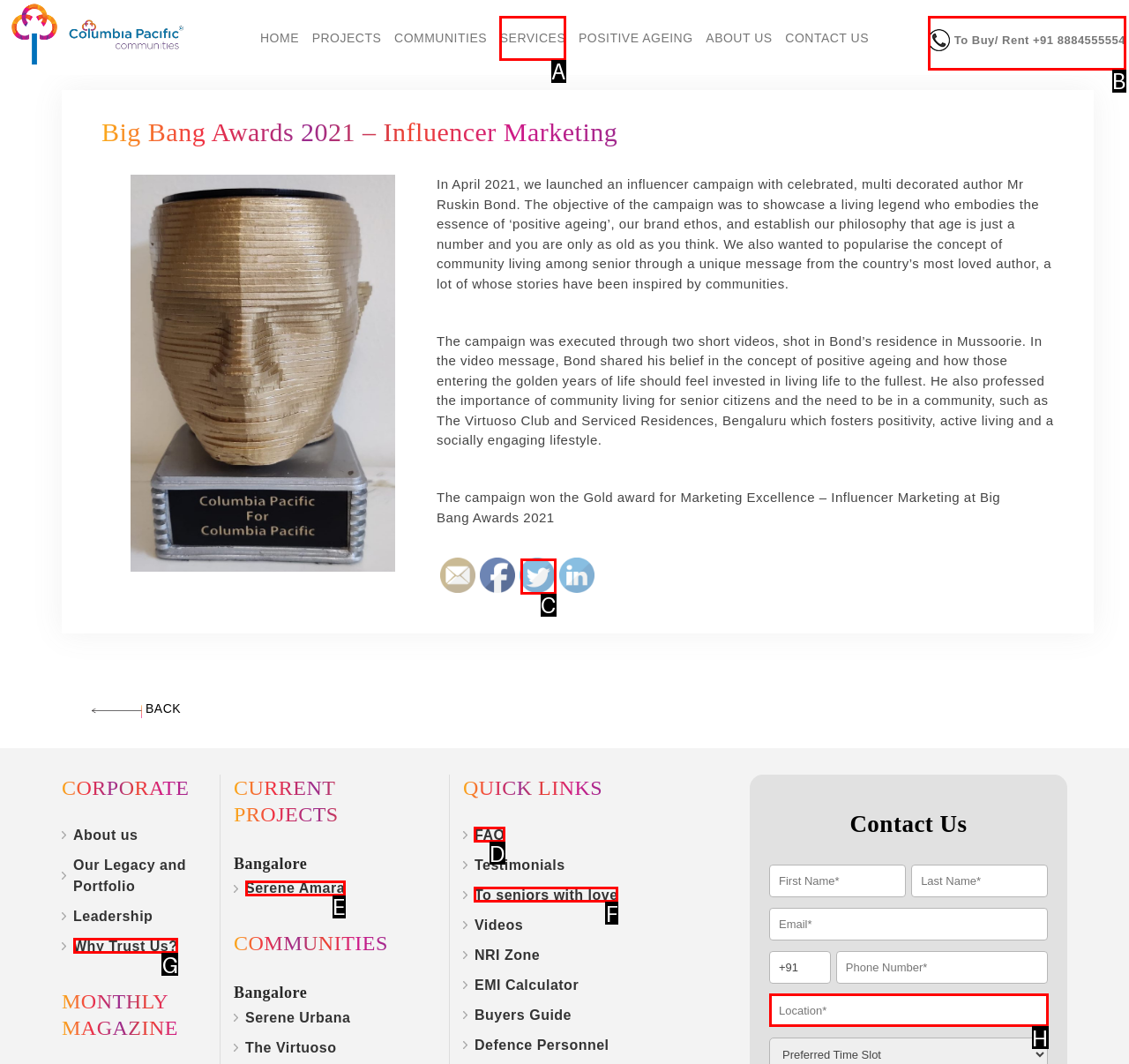Find the option that fits the given description: To seniors with love
Answer with the letter representing the correct choice directly.

F